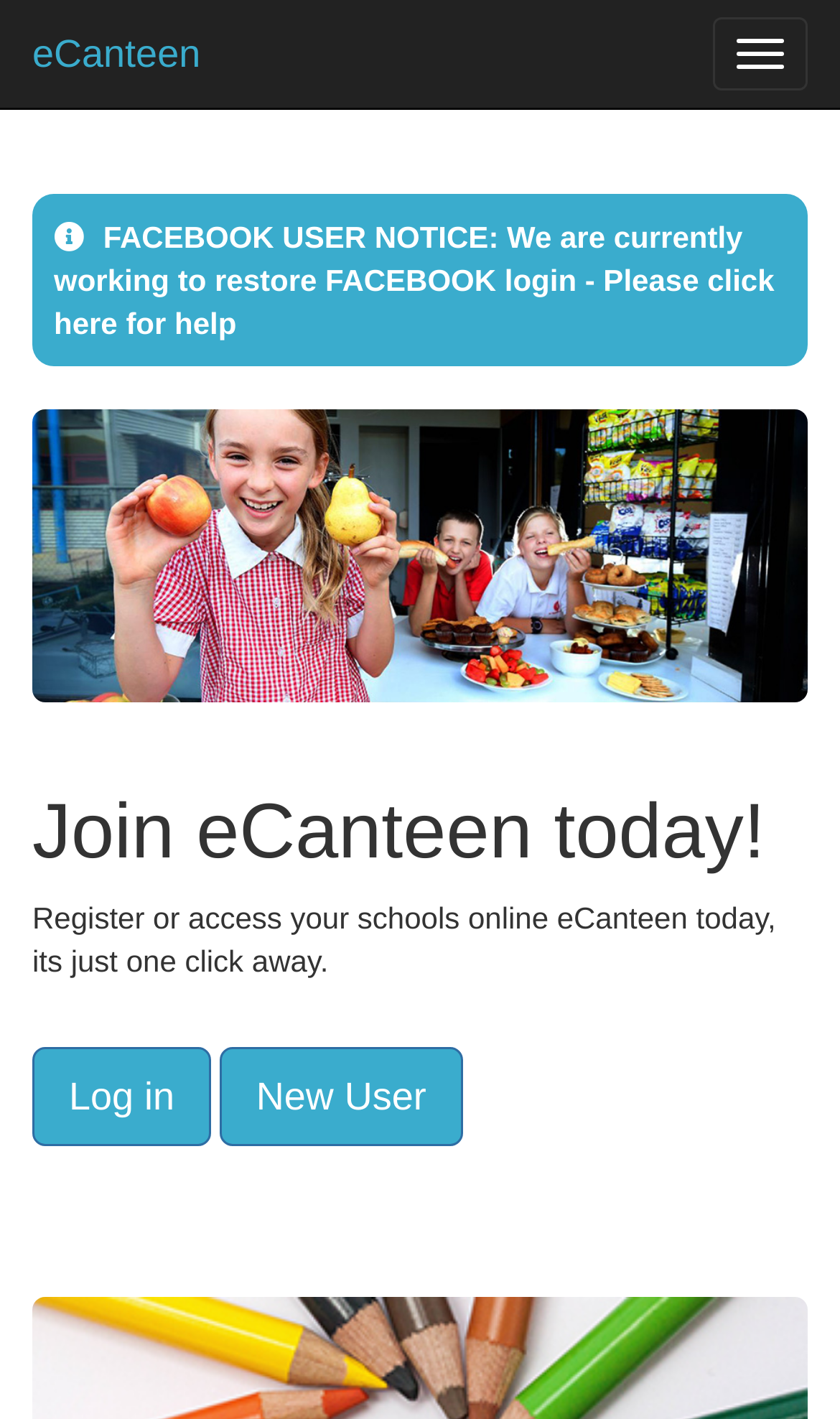Give a detailed account of the webpage's layout and content.

The webpage is about eCanteen, an online canteen management system for schools. At the top left corner, there is a link to the eCanteen website. Next to it, there is a button with no text. Below these elements, a notice about Facebook login issues is displayed, with a link to get help. 

On the top right side, there is an image of the eCanteen logo. Below the logo, a heading "Join eCanteen today!" is prominently displayed. Underneath the heading, a paragraph of text explains that users can register or access their school's online eCanteen with just one click. 

At the bottom of the page, there are two links: "Log in" on the left and "New User" on the right, allowing users to either log in to their account or sign up as a new user.